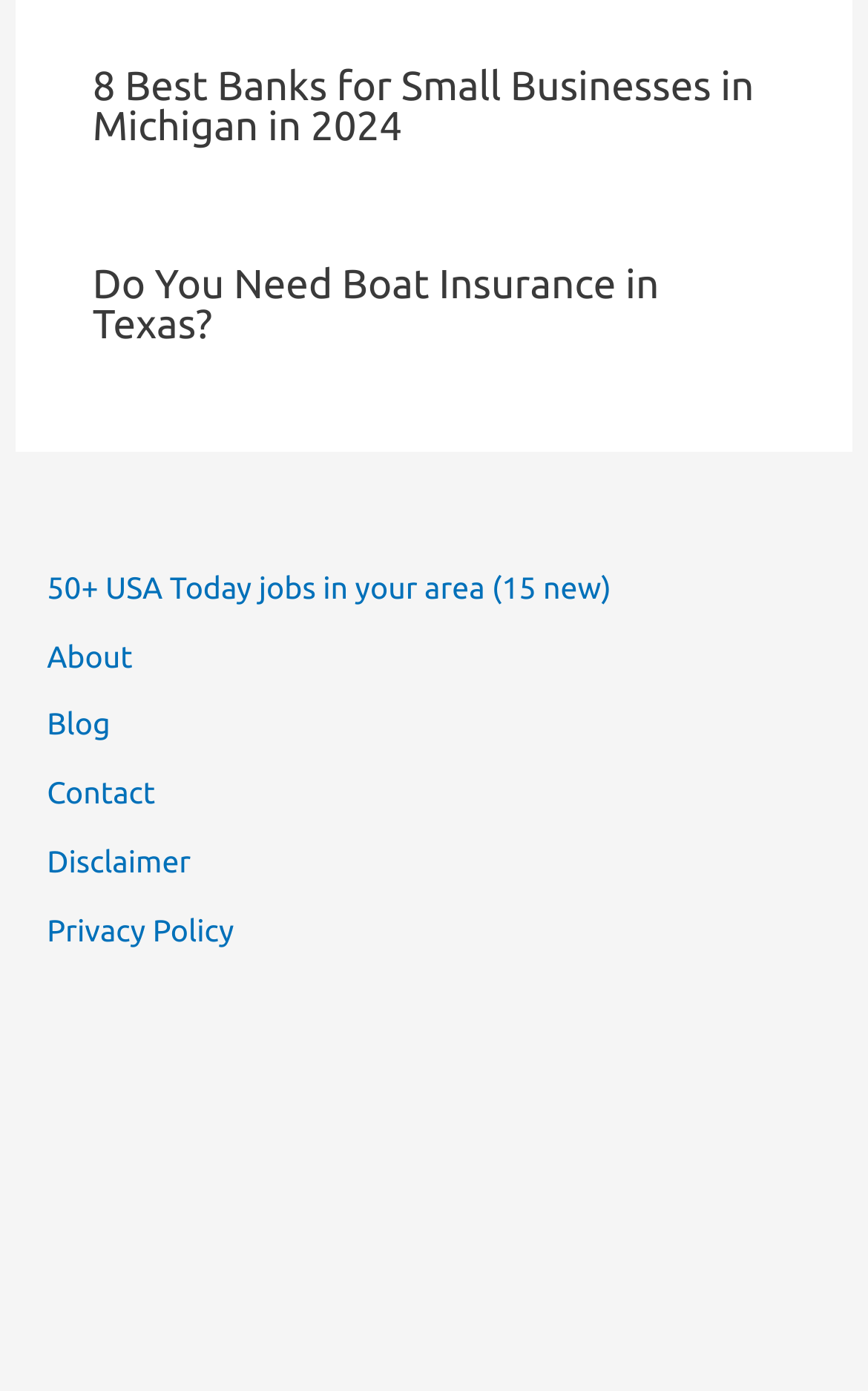How many links are in the complementary section?
Kindly give a detailed and elaborate answer to the question.

In the complementary section, I found six link elements with IDs 253 to 258, which correspond to links with texts '50+ USA Today jobs in your area (15 new)', 'About', 'Blog', 'Contact', 'Disclaimer', and 'Privacy Policy'.